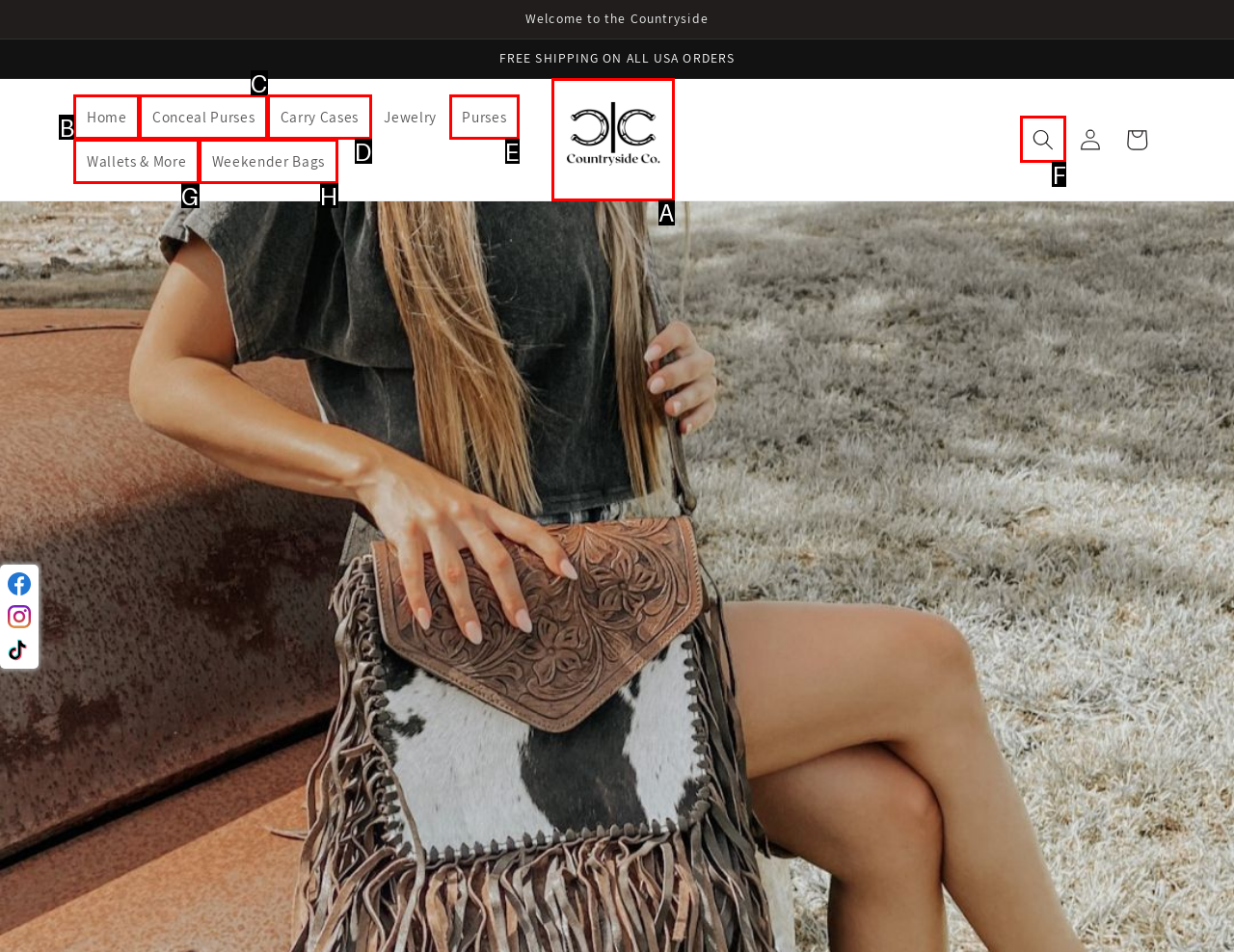Identify the letter of the option that should be selected to accomplish the following task: Enter phone number. Provide the letter directly.

None